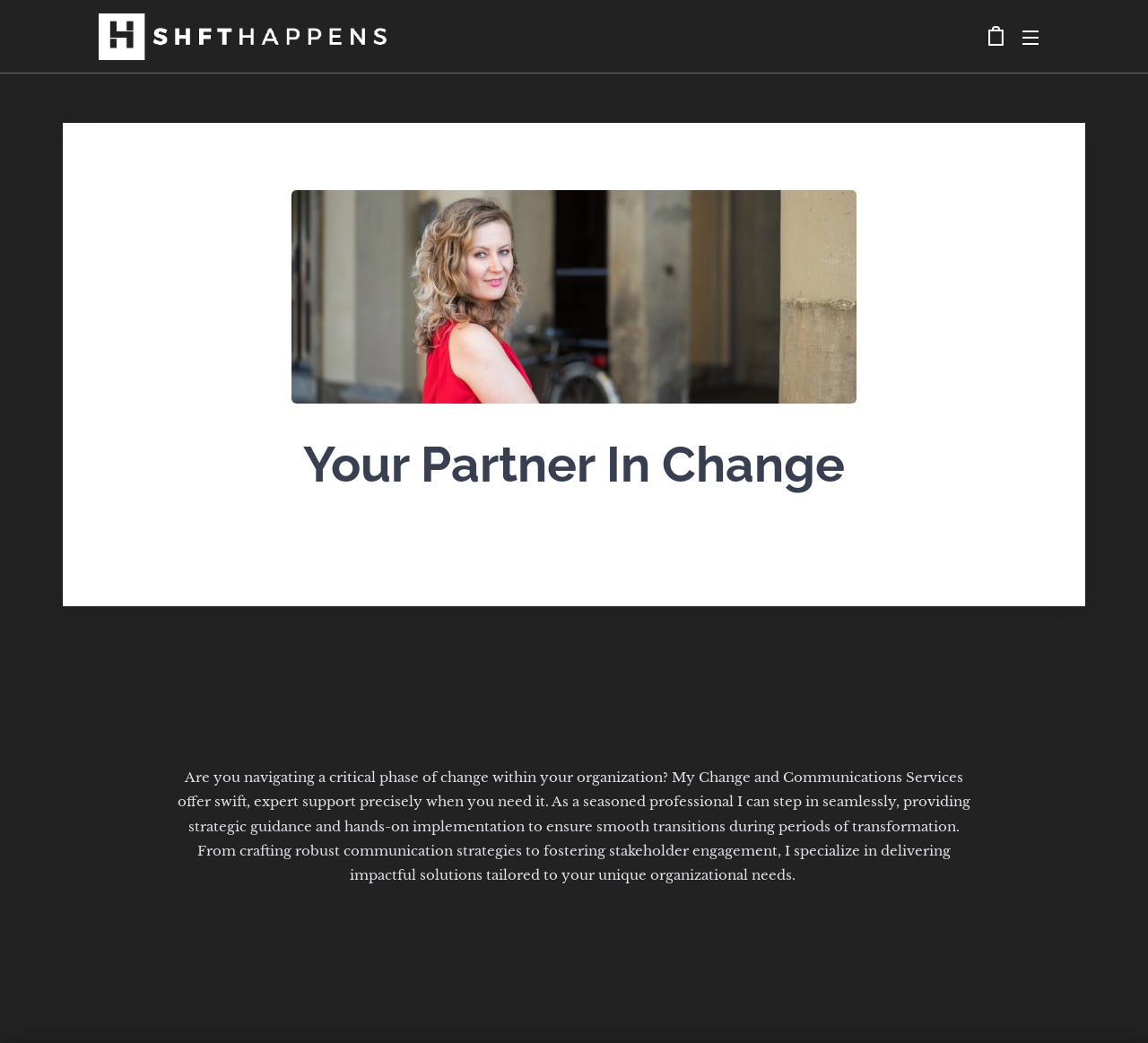What is the layout of the top navigation menu?
Refer to the image and respond with a one-word or short-phrase answer.

Menu on the right side